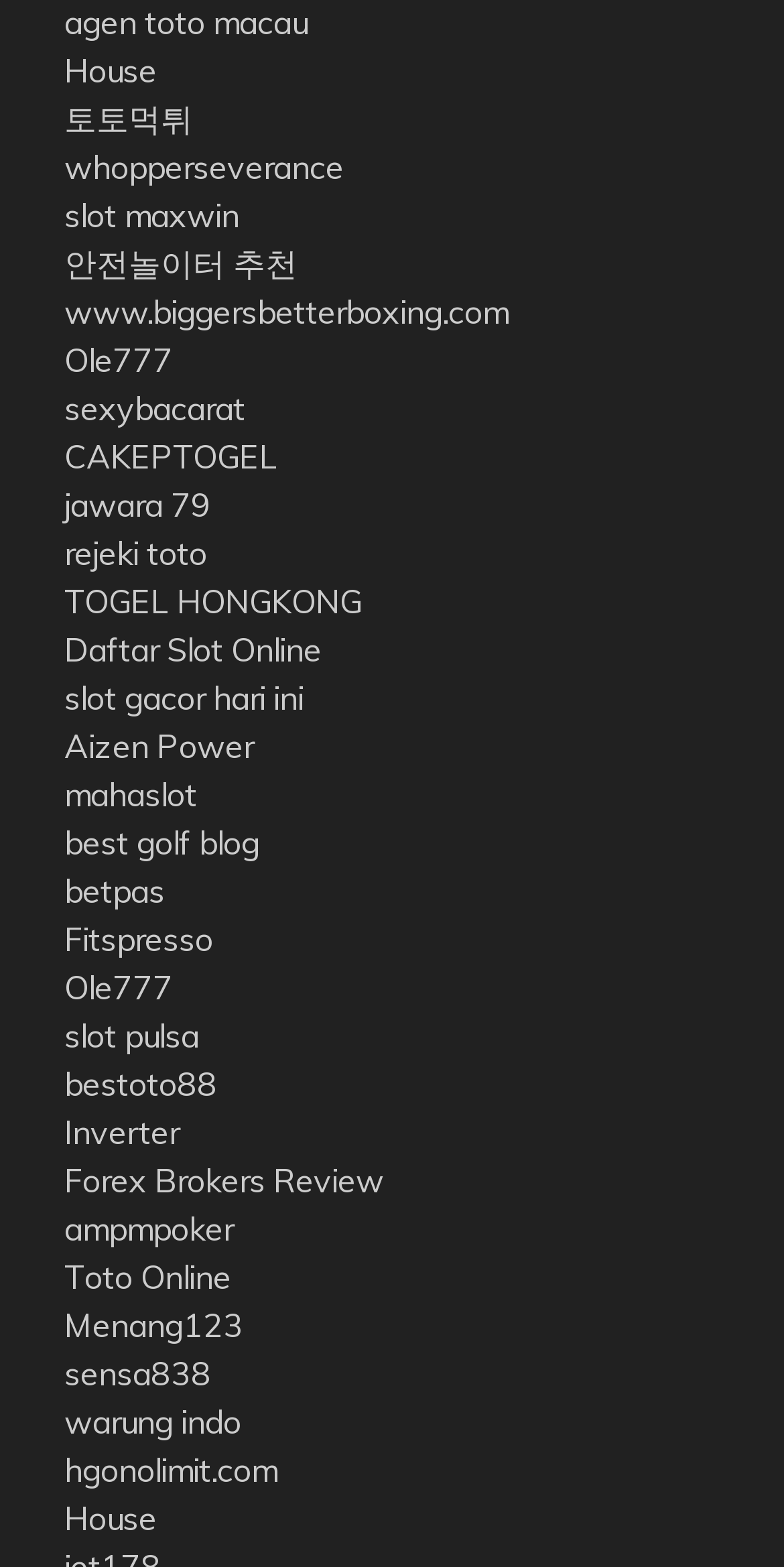Find the bounding box of the element with the following description: "slot gacor hari ini". The coordinates must be four float numbers between 0 and 1, formatted as [left, top, right, bottom].

[0.082, 0.433, 0.387, 0.458]